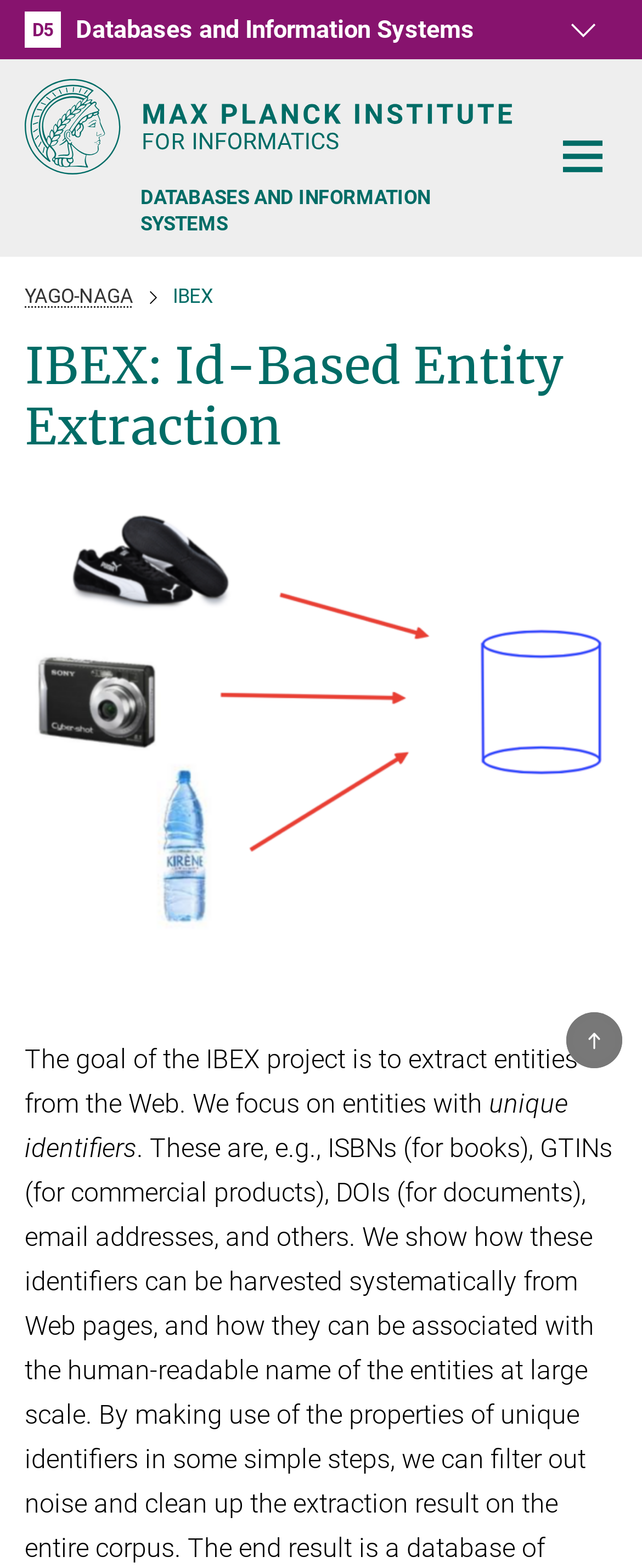Please use the details from the image to answer the following question comprehensively:
What is the name of the institute?

I found the answer by looking at the logo and the link 'Logo Max Planck Institute for Informatics' at the top of the webpage, which suggests that the institute is Max Planck Institute for Informatics.